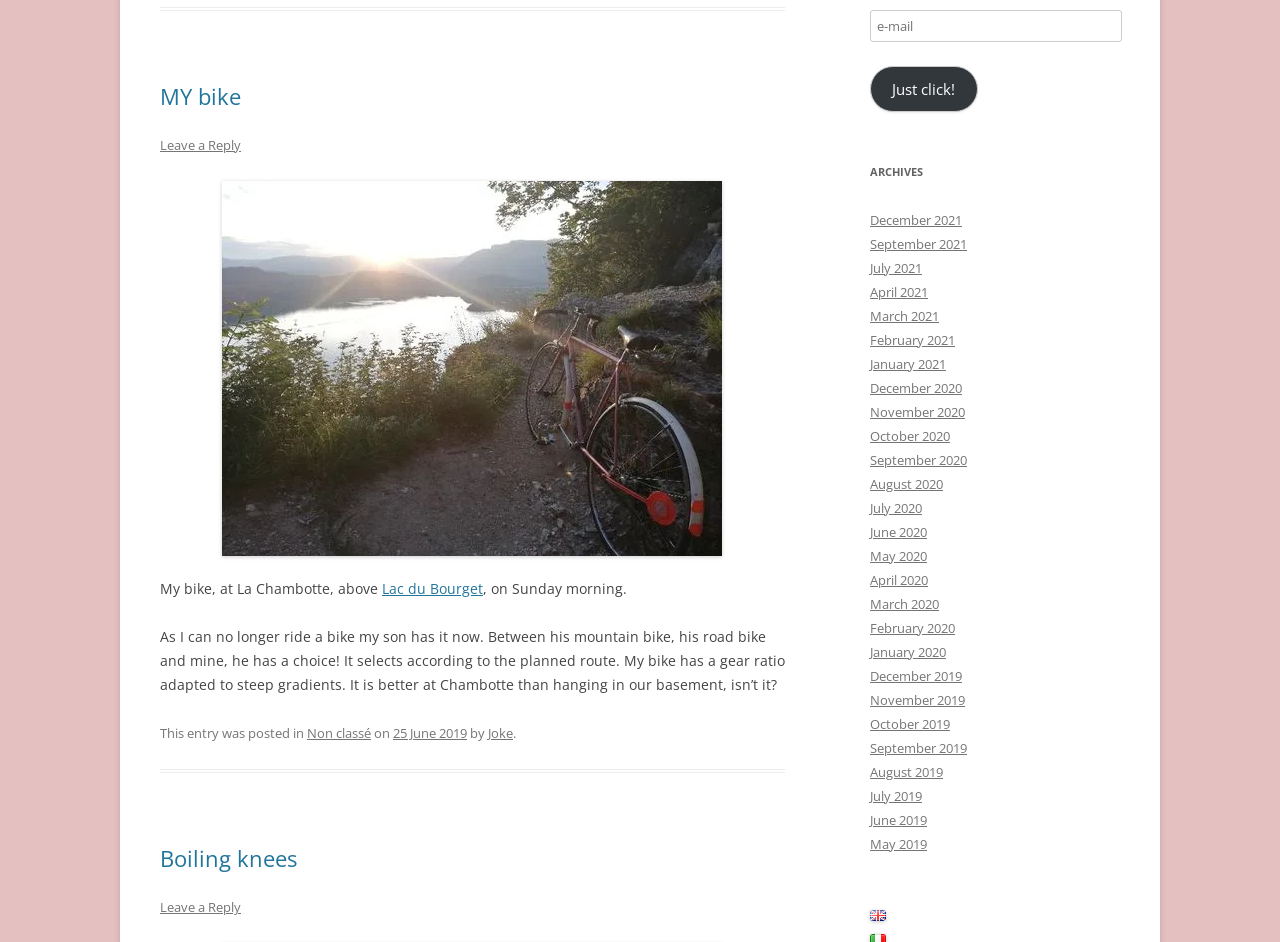Determine the bounding box coordinates of the element that should be clicked to execute the following command: "Enter email address".

[0.68, 0.011, 0.876, 0.045]